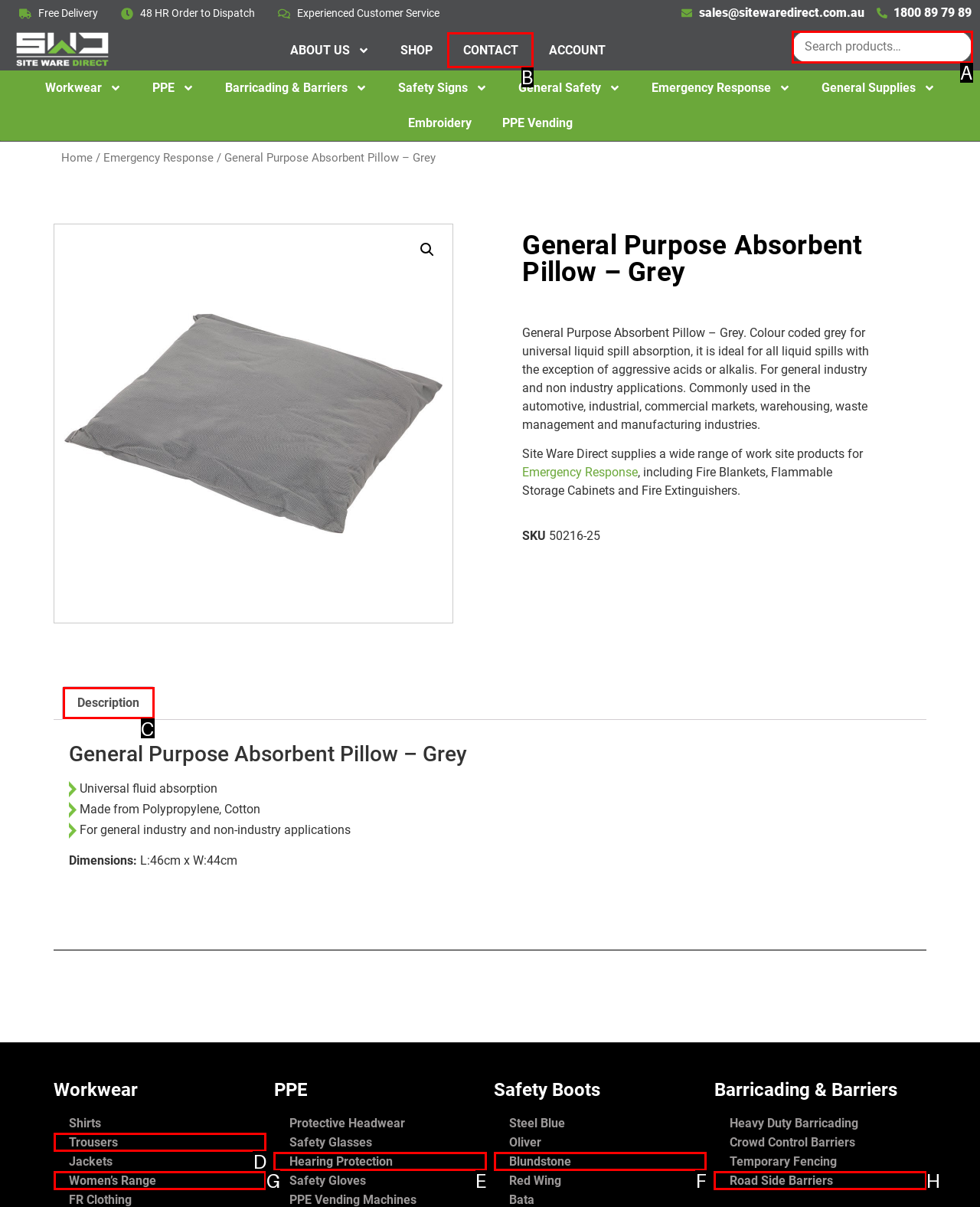Indicate which lettered UI element to click to fulfill the following task: Contact us
Provide the letter of the correct option.

B